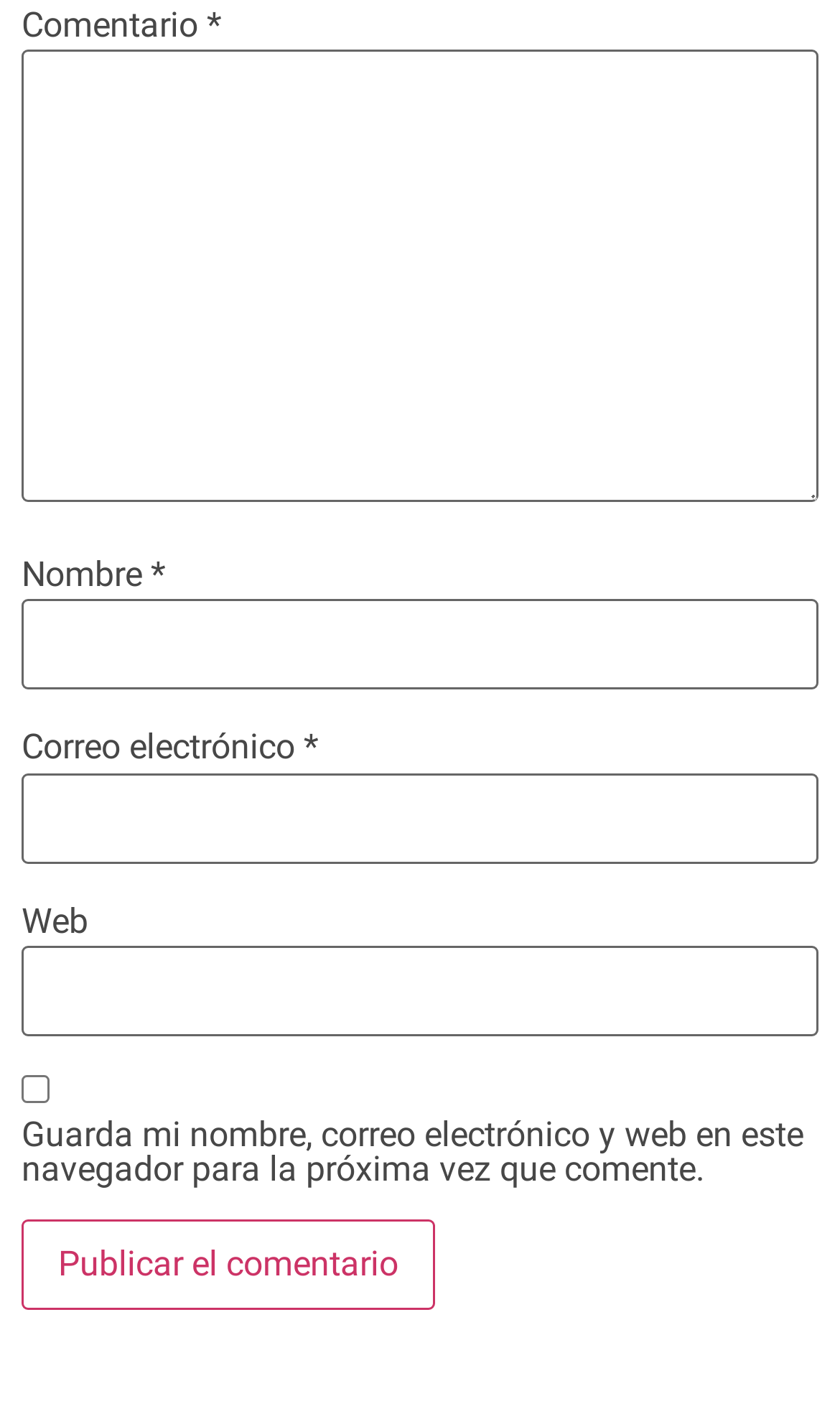Using the details from the image, please elaborate on the following question: Can I save my information for future comments?

The webpage has a checkbox labeled 'Guarda mi nombre, correo electrónico y web en este navegador para la próxima vez que comente.' This suggests that users can opt to save their information for future comments.